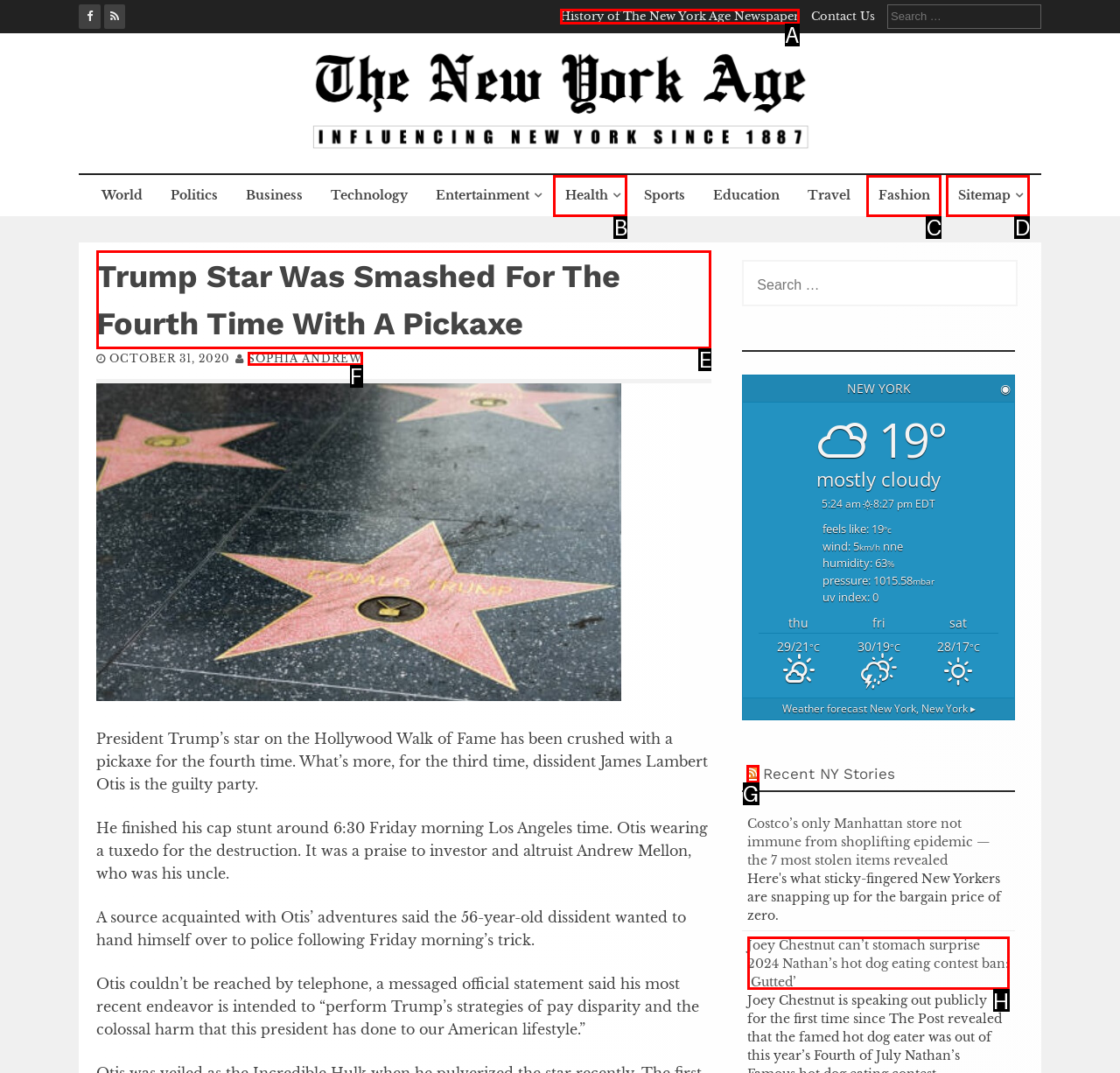Identify the letter of the correct UI element to fulfill the task: Read the article about Trump star being smashed from the given options in the screenshot.

E